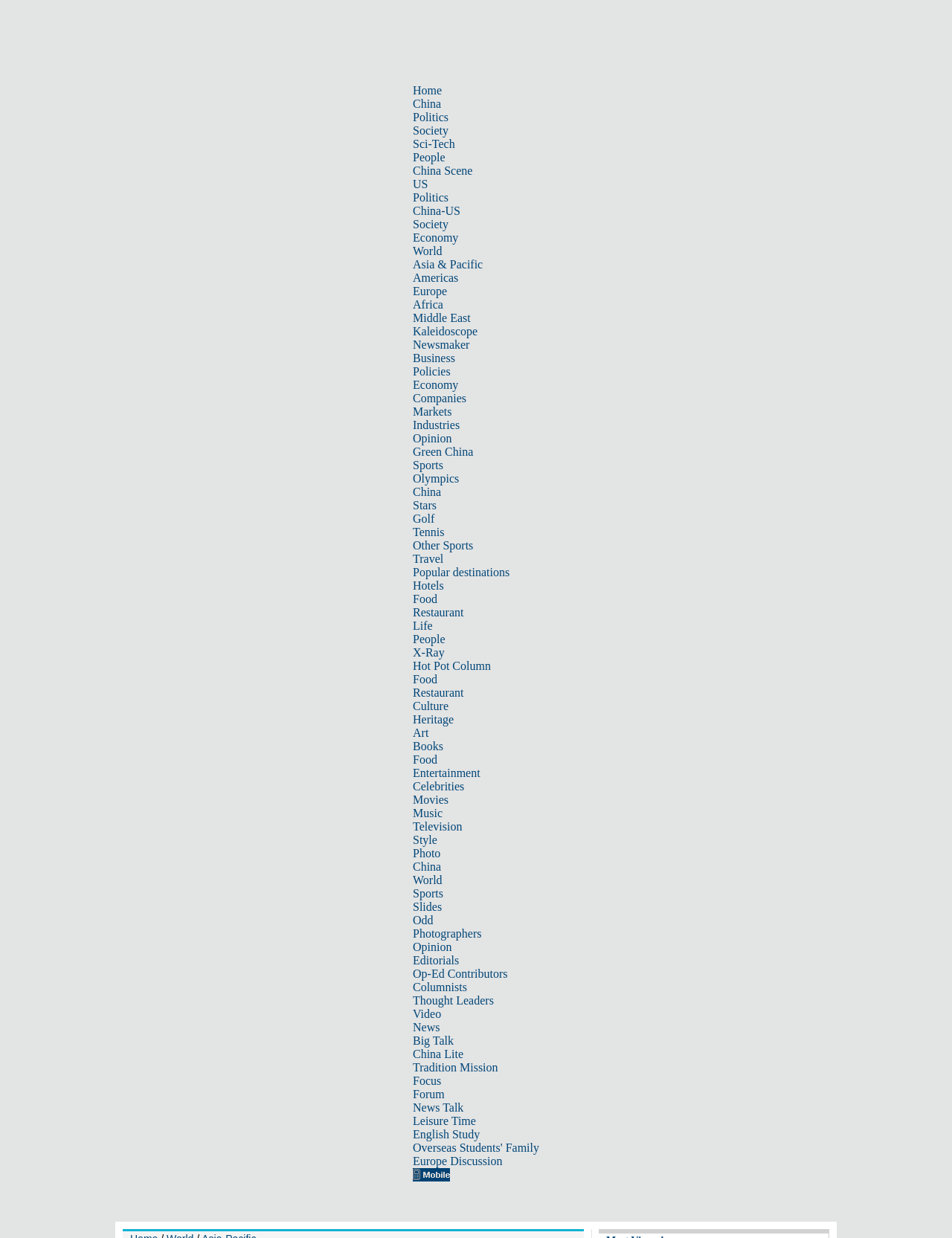Determine the bounding box coordinates of the target area to click to execute the following instruction: "Click on the 'Asia & Pacific' link."

[0.434, 0.208, 0.507, 0.219]